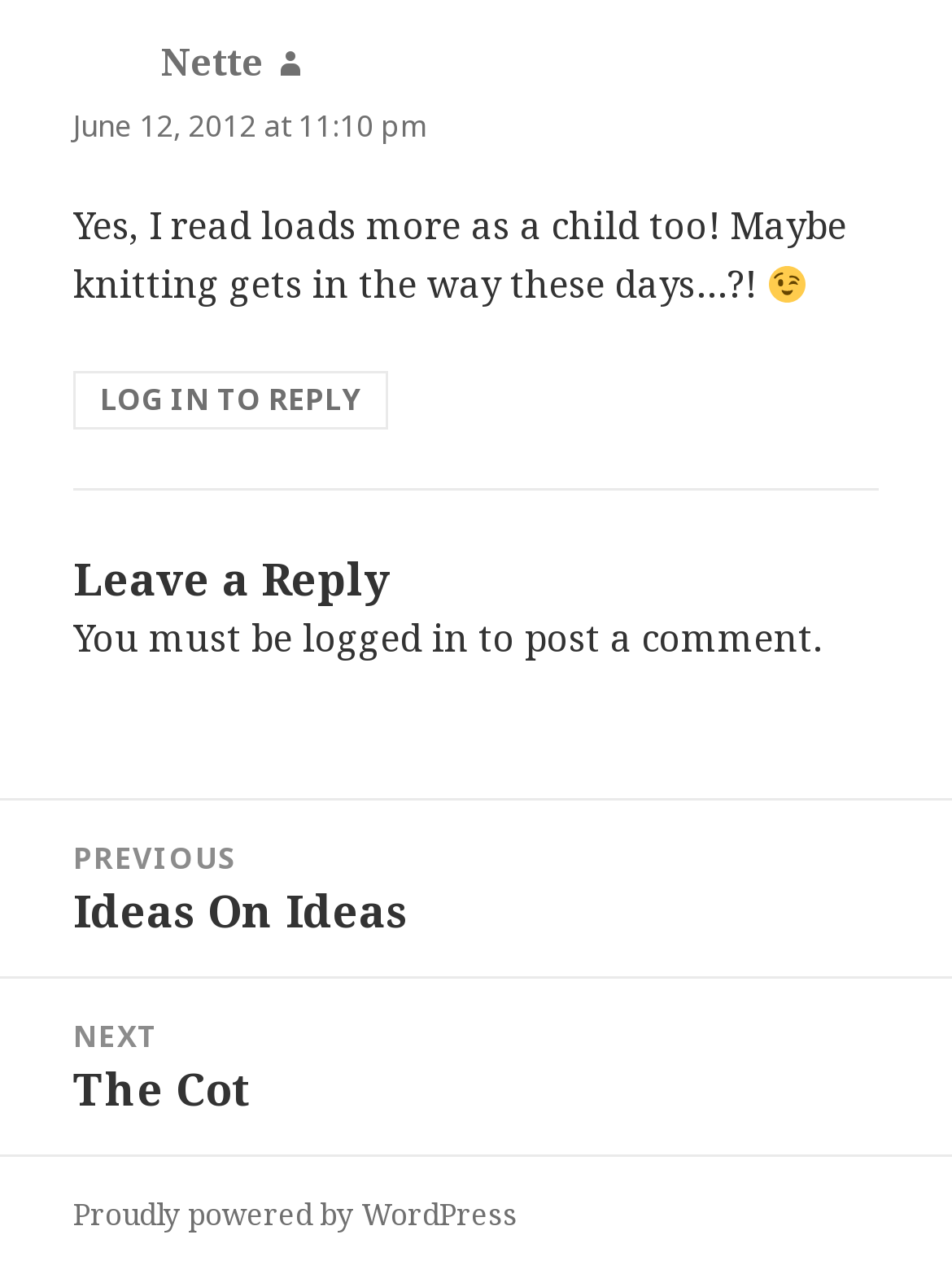Find the bounding box coordinates for the element described here: "Log in to Reply".

[0.077, 0.292, 0.408, 0.337]